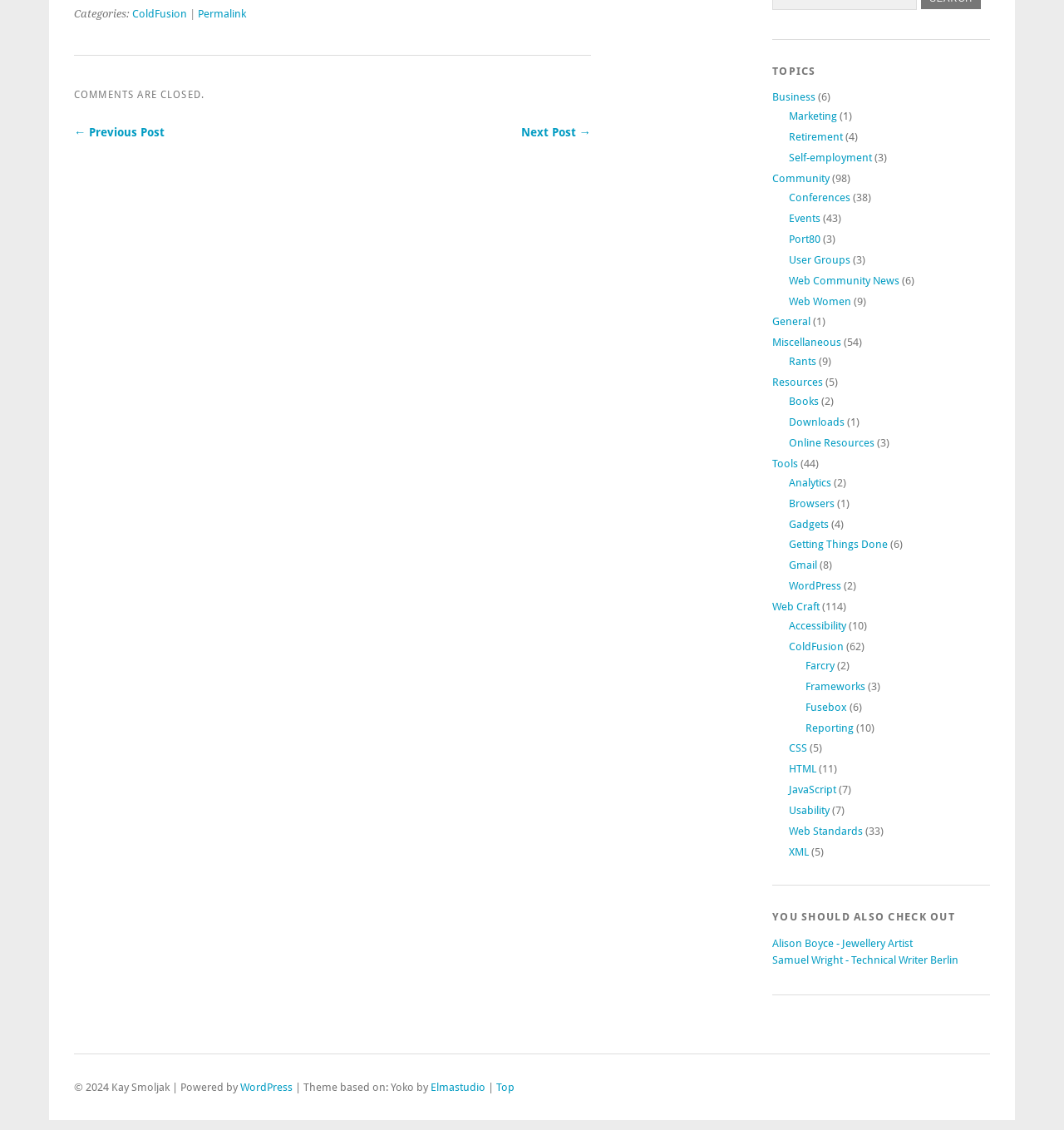Find the bounding box of the web element that fits this description: "Alison Boyce - Jewellery Artist".

[0.726, 0.829, 0.858, 0.84]